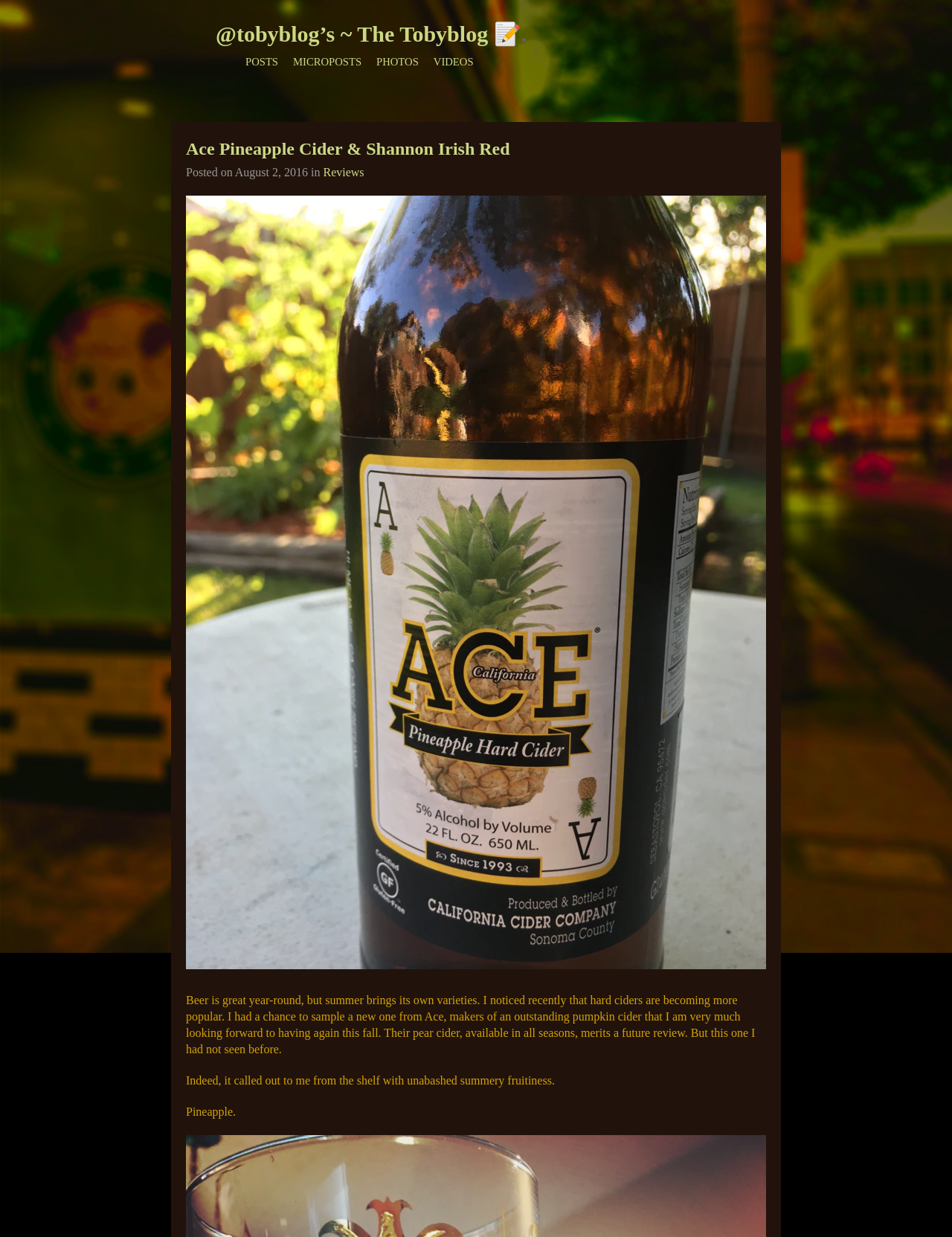What is the name of the blog?
Refer to the image and provide a thorough answer to the question.

The name of the blog can be found in the heading element at the top of the page, which contains the text '@tobyblog’s ~ The Tobyblog 📝'.